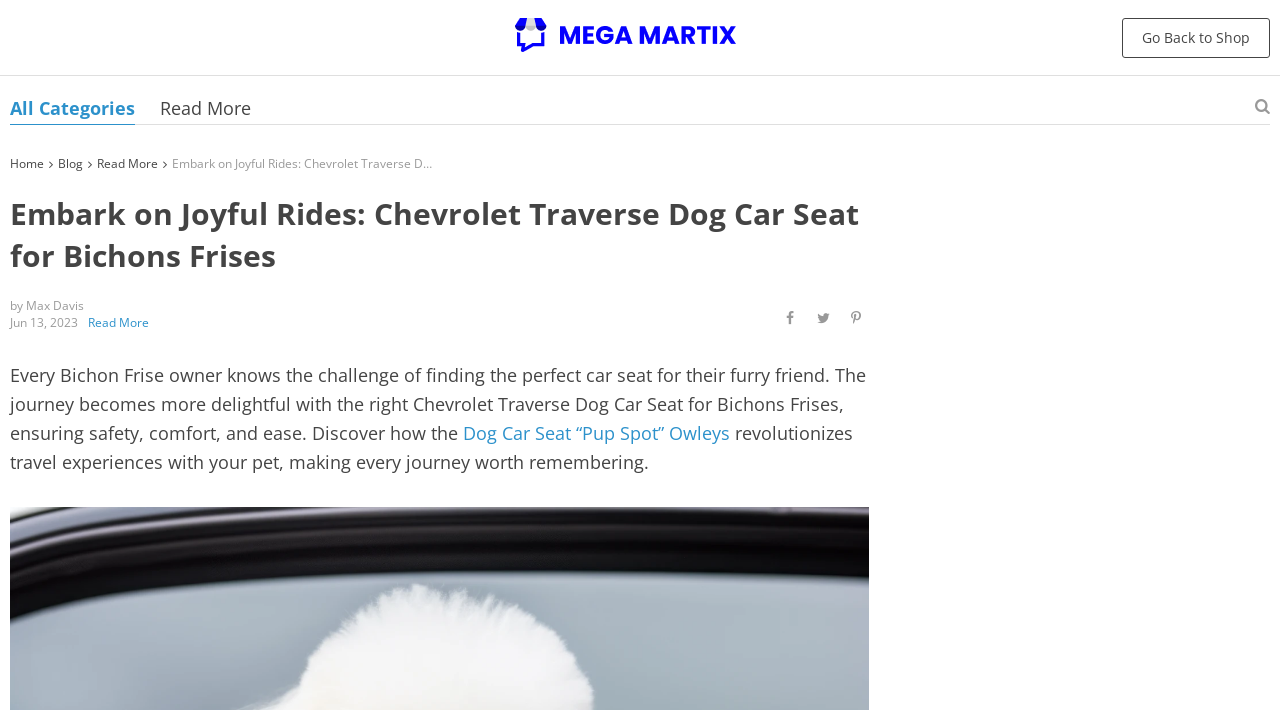Identify the bounding box of the HTML element described here: "Go Back to Shop". Provide the coordinates as four float numbers between 0 and 1: [left, top, right, bottom].

[0.877, 0.025, 0.992, 0.081]